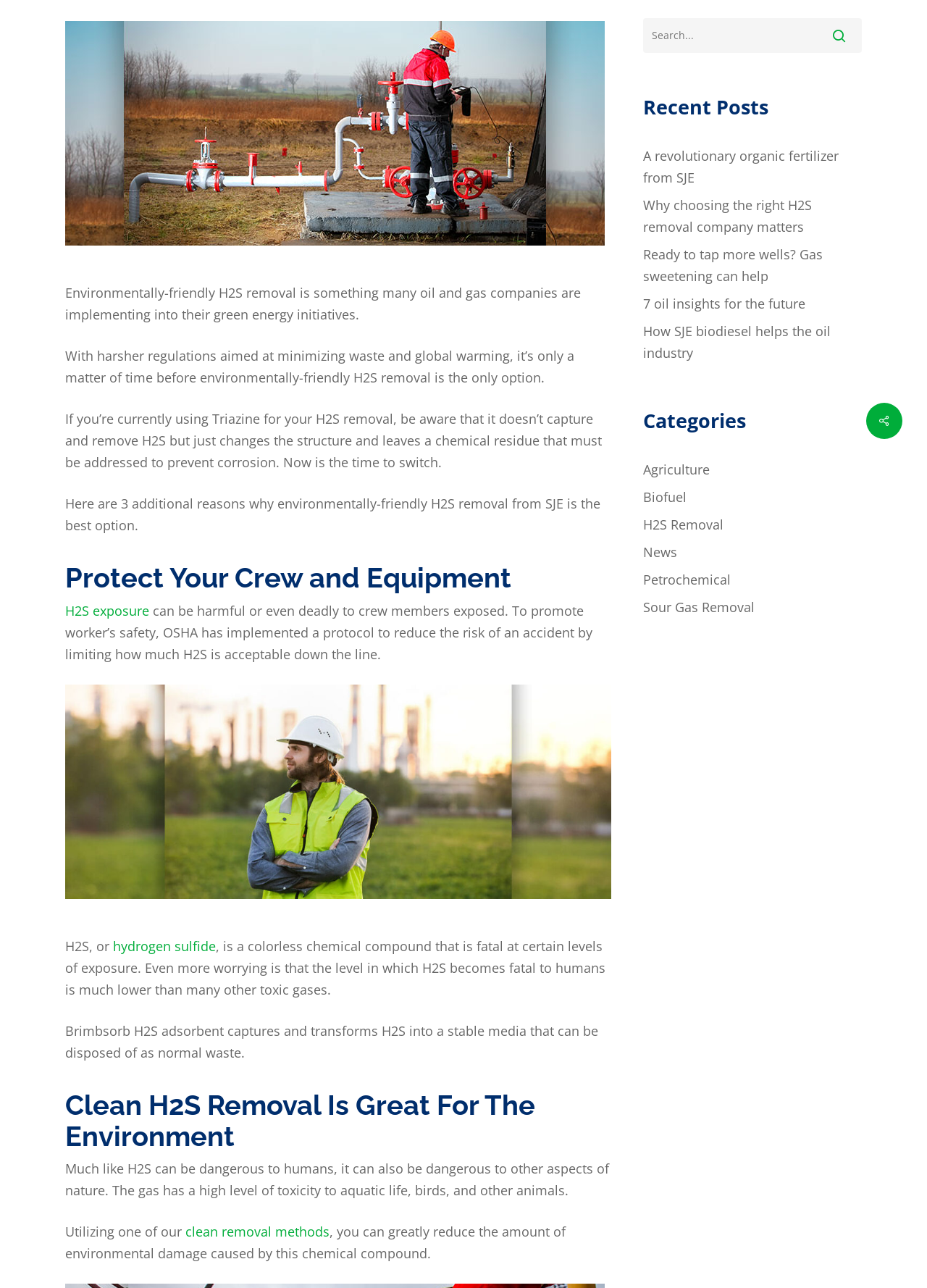Identify the bounding box for the element characterized by the following description: "name="s" placeholder="Search..." title="Search for:"".

[0.693, 0.014, 0.93, 0.041]